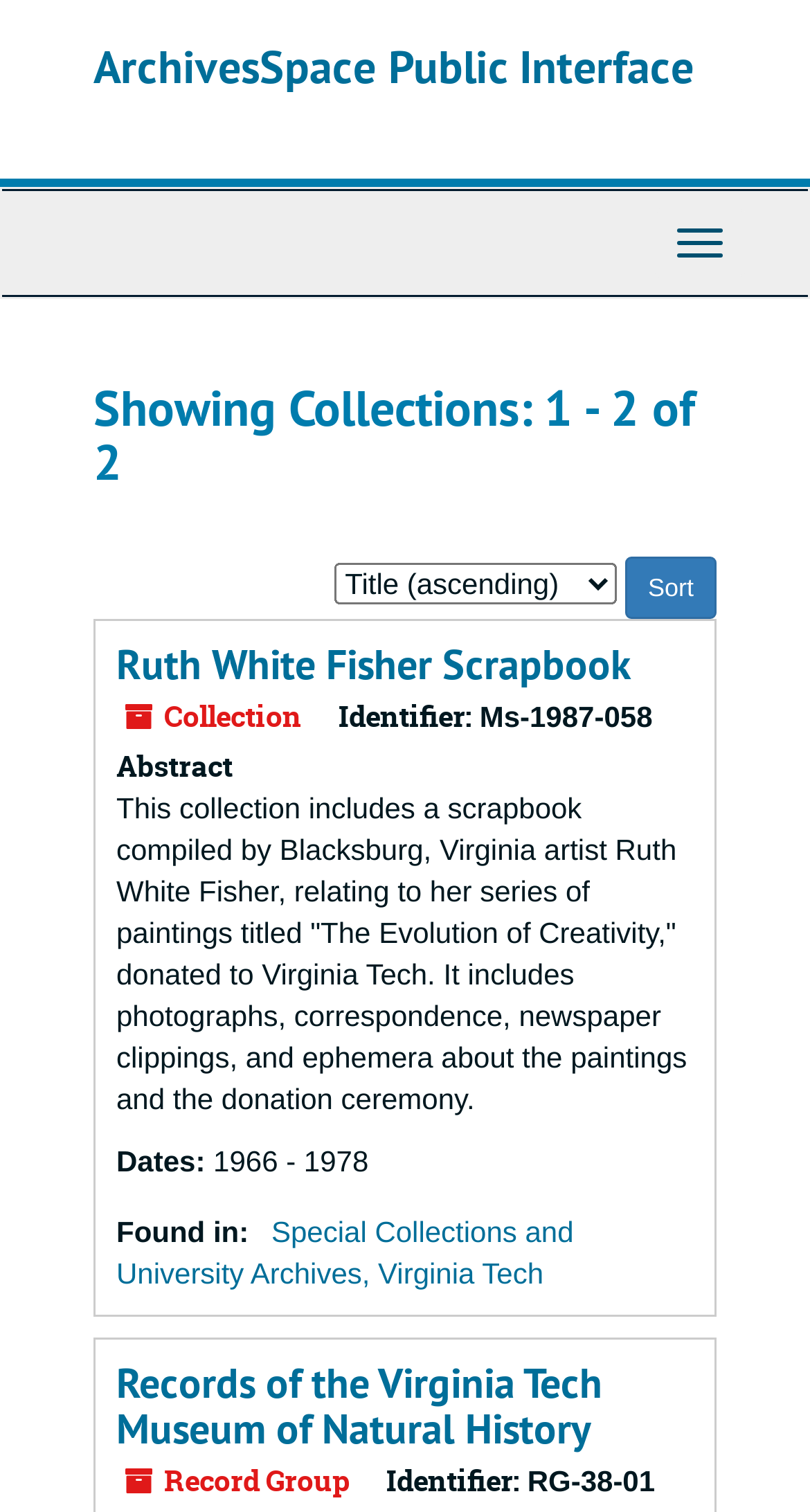Answer this question in one word or a short phrase: What is the date range of the first collection?

1966 - 1978